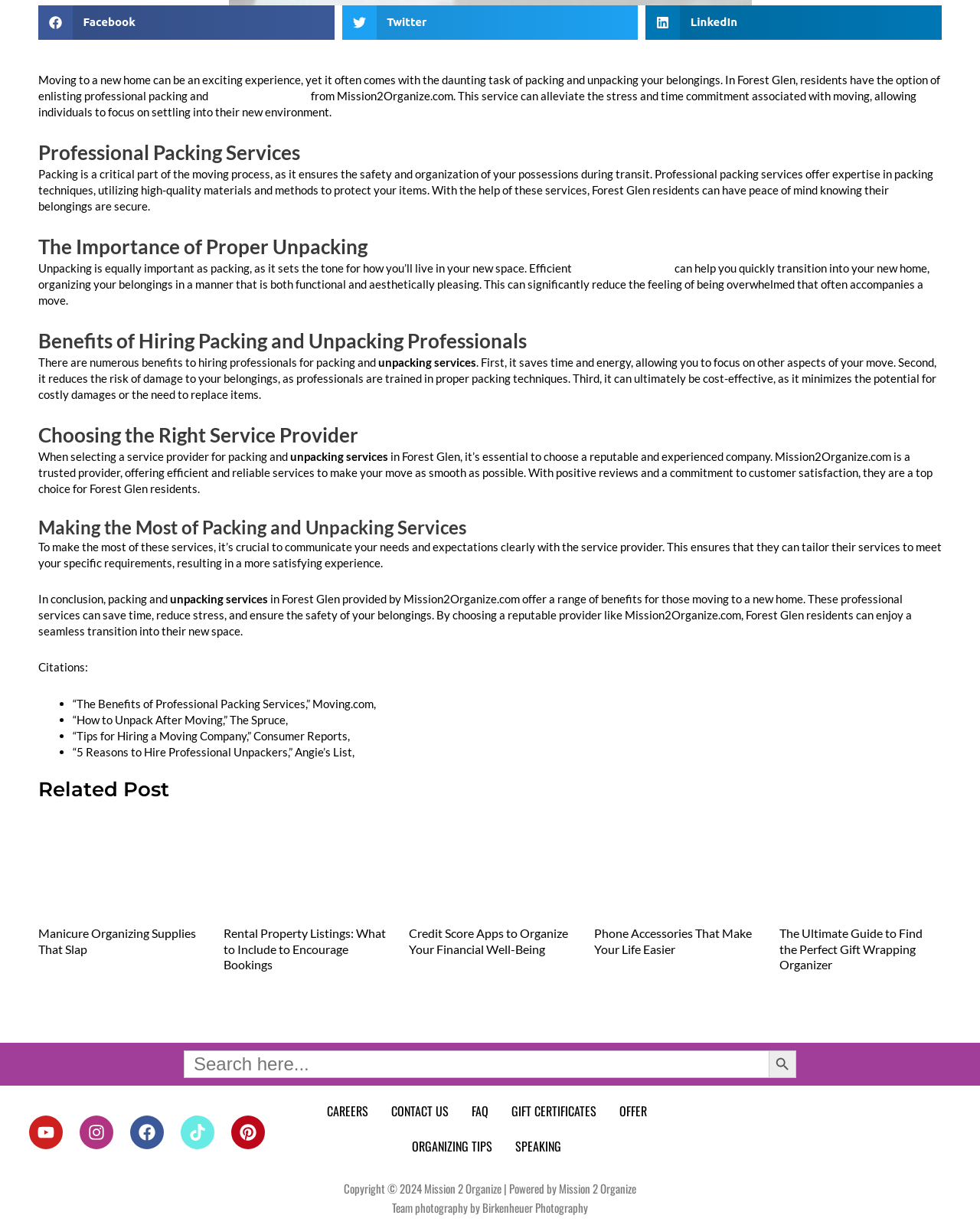What is the name of the company mentioned in the article?
Please use the image to provide an in-depth answer to the question.

I read the article content and found that the company Mission2Organize.com is mentioned as a trusted provider of packing and unpacking services in Forest Glen.